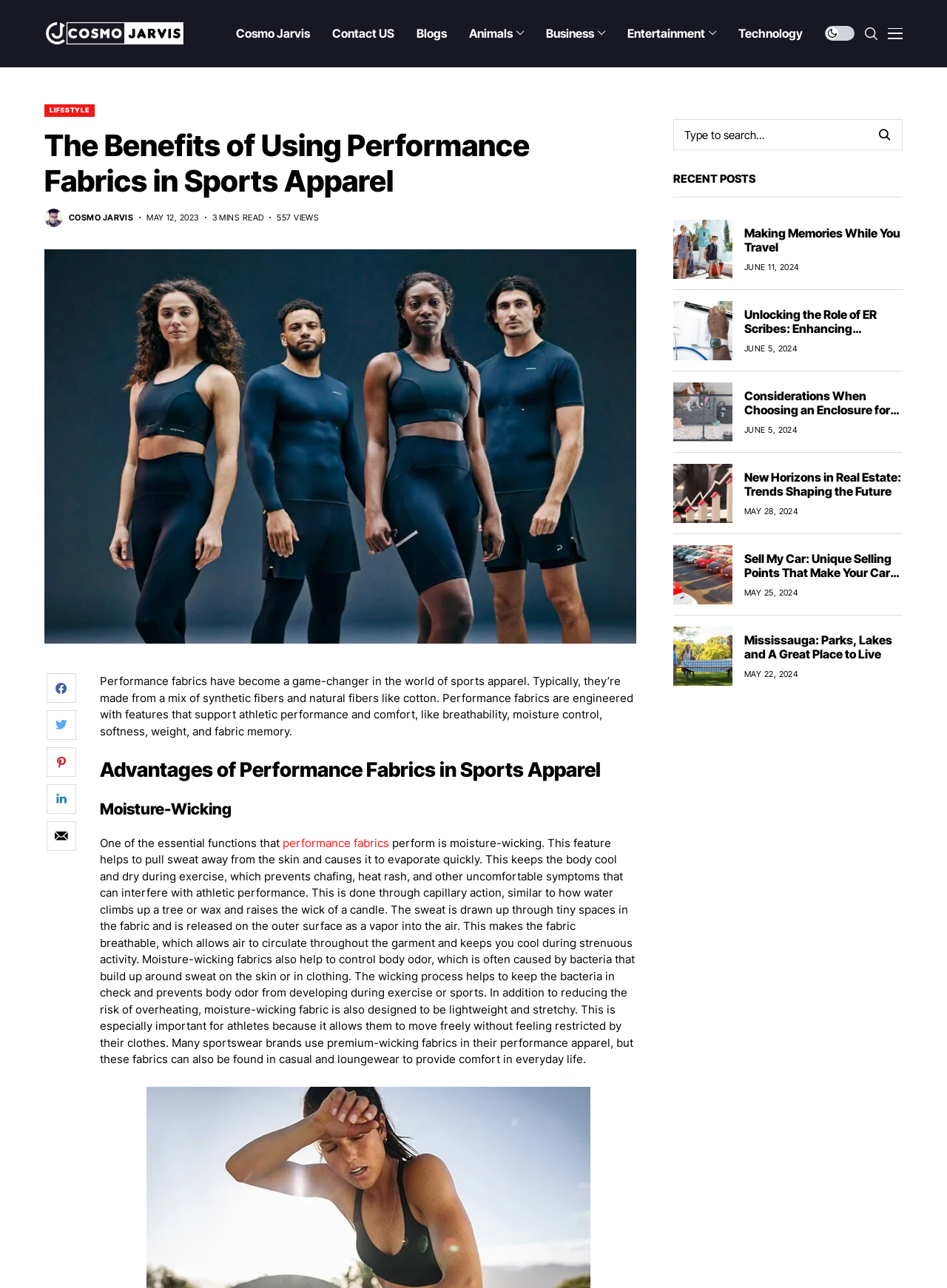Provide your answer to the question using just one word or phrase: What is the purpose of the image on the webpage?

Illustration